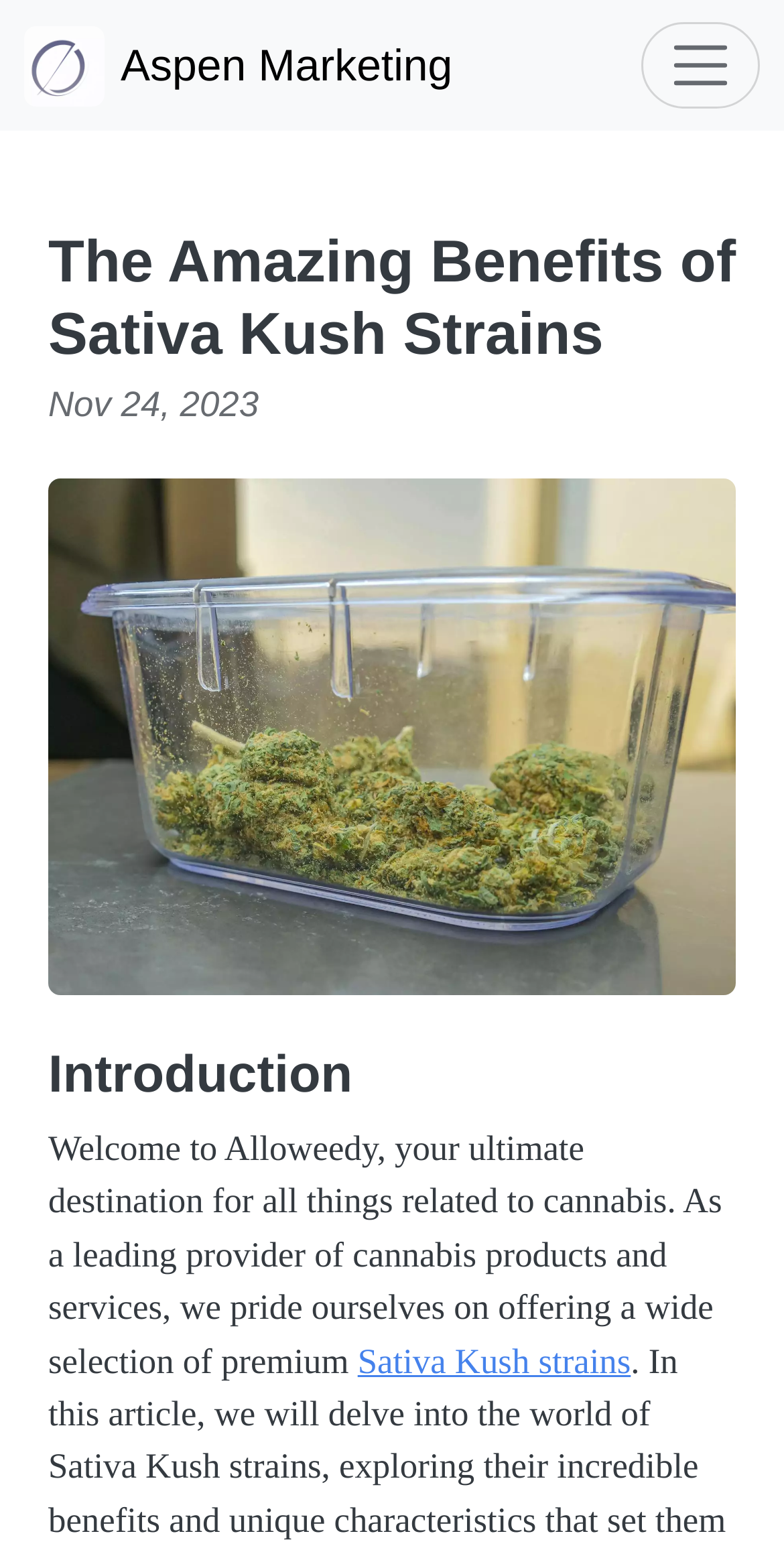What type of products does Alloweedy provide?
Using the visual information, answer the question in a single word or phrase.

Cannabis products